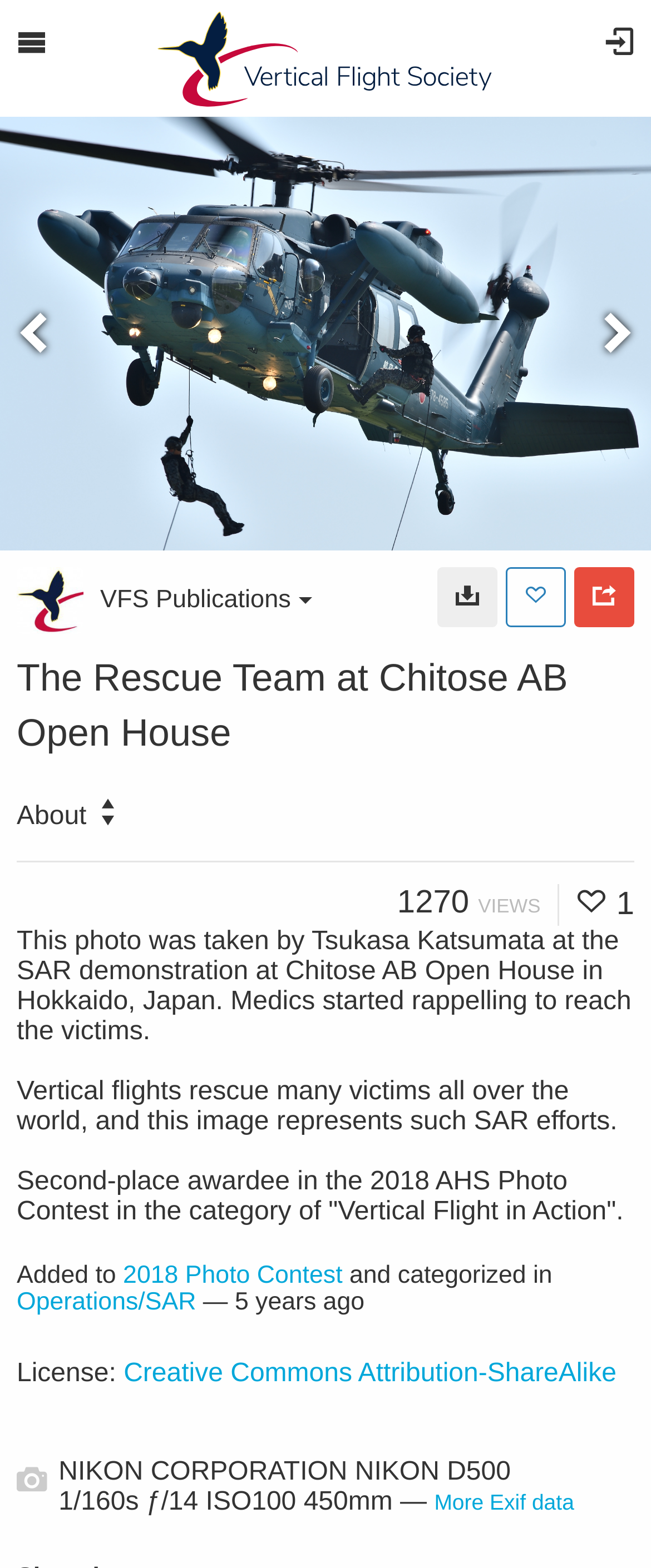Summarize the webpage with a detailed and informative caption.

This webpage is a photo gallery page, specifically showcasing a photo of a rescue team at Chitose AB Open House in Hokkaido, Japan. The main image, which takes up most of the top section of the page, depicts medics rappelling to reach victims during a SAR demonstration. 

At the top-left corner of the page, there is a small icon, and at the top-right corner, there is another icon. Below the main image, there are several links and text elements. On the left side, there are links to "AHS_Publications" and "VFS Publications", with a small image accompanying the "AHS_Publications" link. On the right side, there is a link with an icon.

The page title, "The Rescue Team at Chitose AB Open House", is displayed prominently below the main image. Below the title, there are several lines of text describing the photo, including the photographer's name, the location, and the context of the photo. The text also mentions that the photo was a second-place awardee in the 2018 AHS Photo Contest.

Further down the page, there are additional details about the photo, including the number of views ("1270 VIEWS"), the date it was added ("2018-05-31 20:21:39"), and the license under which it is shared ("Creative Commons Attribution-ShareAlike"). There is also information about the camera settings used to take the photo, including the camera model, shutter speed, aperture, ISO, and focal length. A link to "More Exif data" is provided for those interested in additional technical details.